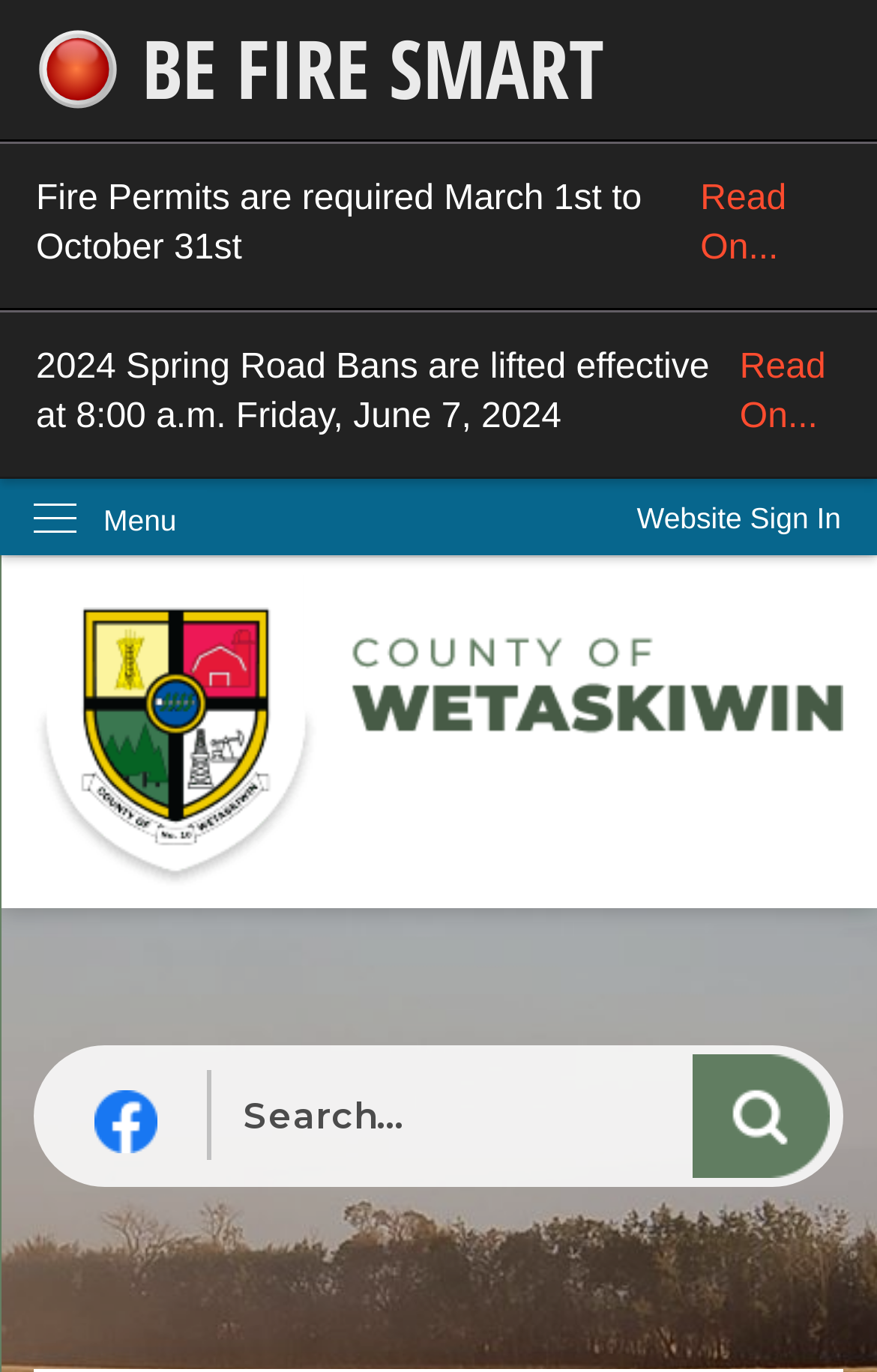What is the purpose of the 'Fire Permits' link?
Make sure to answer the question with a detailed and comprehensive explanation.

By analyzing the link 'Fire Permits are required March 1st to October 31st Read On...' and its bounding box coordinates, I infer that the purpose of this link is to provide information about fire permits, specifically the requirement to obtain them during a certain period of the year.